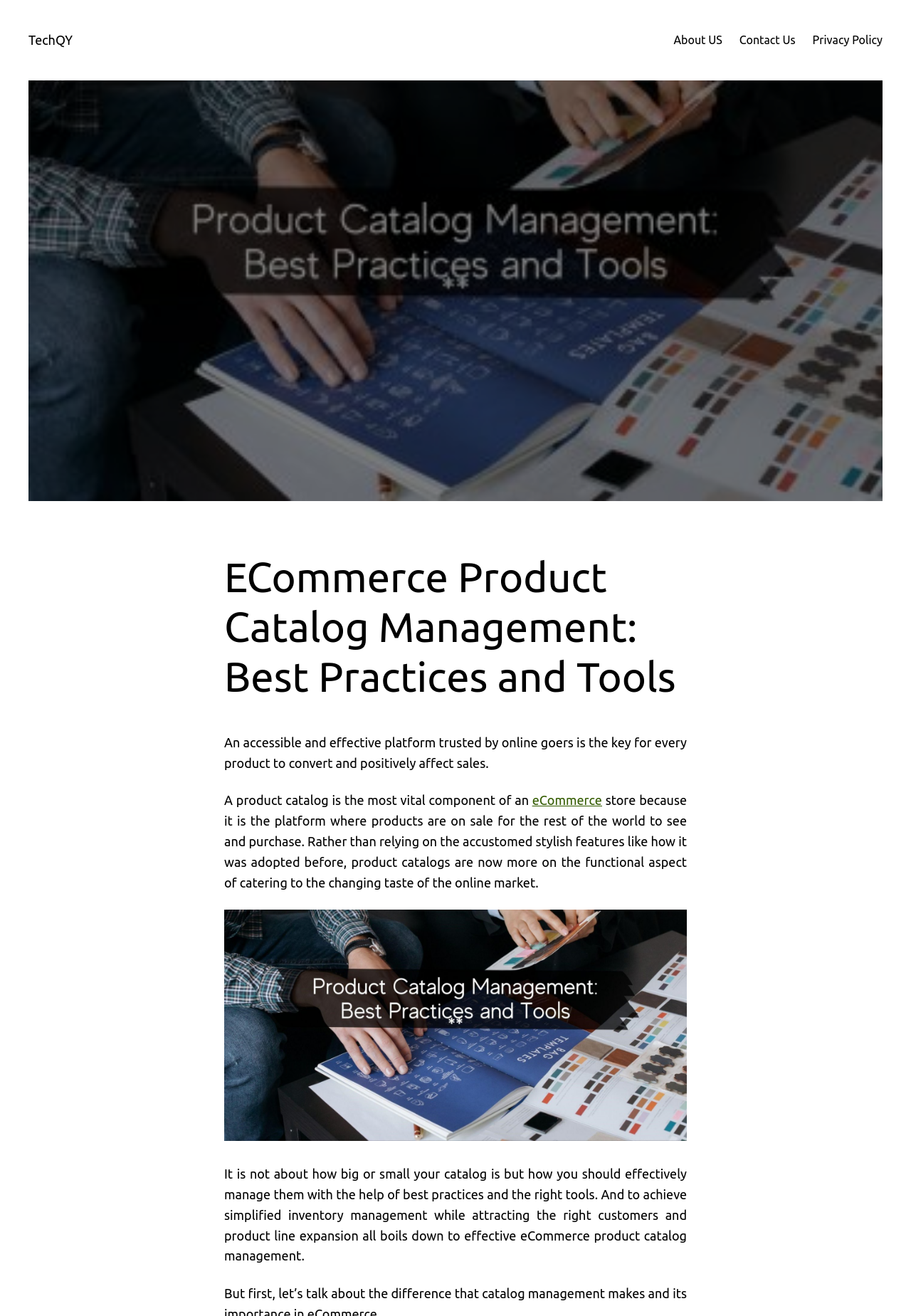Identify the bounding box coordinates for the UI element described as follows: TechQY. Use the format (top-left x, top-left y, bottom-right x, bottom-right y) and ensure all values are floating point numbers between 0 and 1.

[0.031, 0.025, 0.08, 0.036]